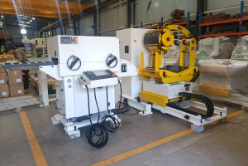Provide your answer to the question using just one word or phrase: What is the likely purpose of the setup?

Automated stamping production